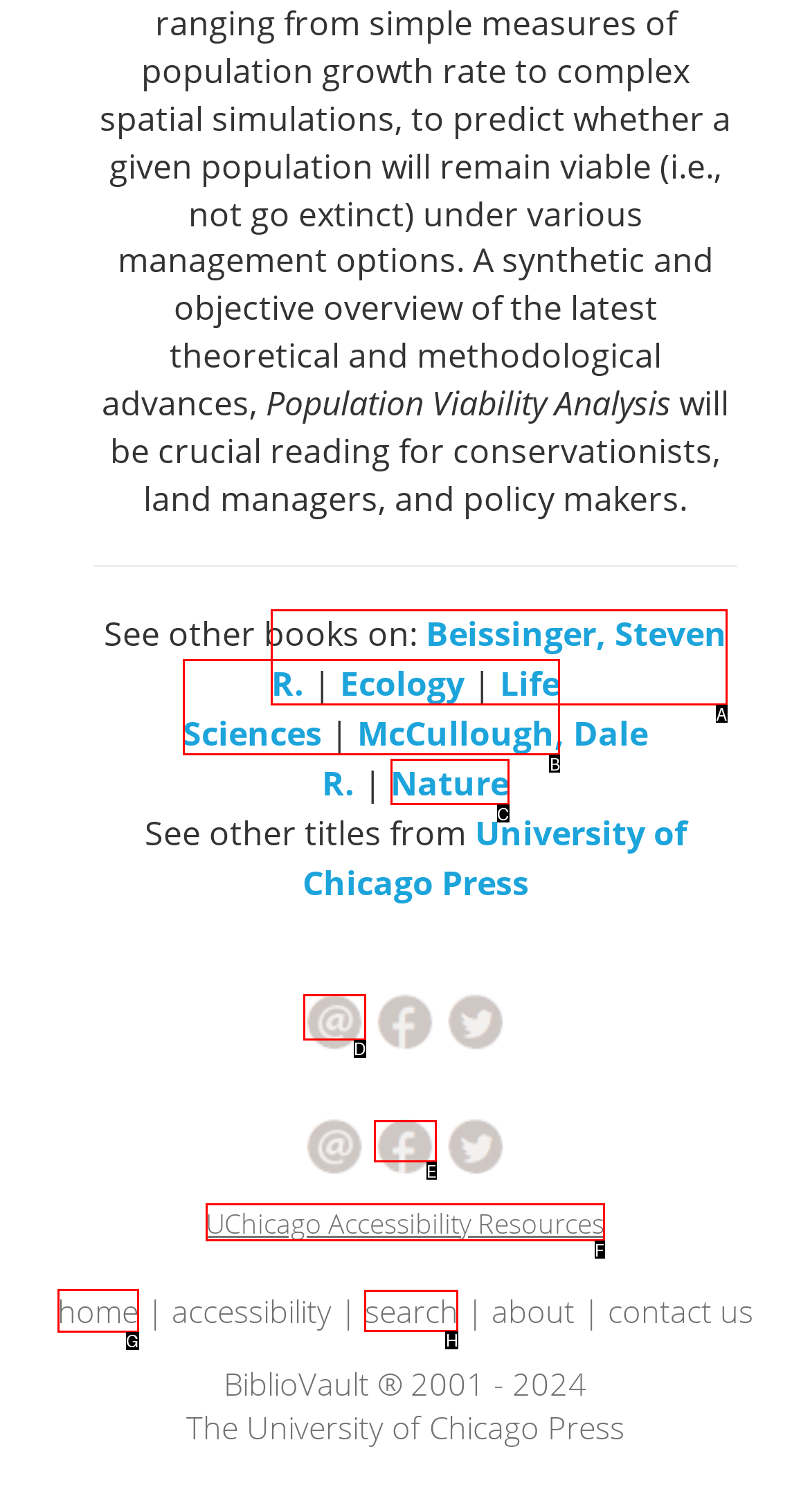Indicate which UI element needs to be clicked to fulfill the task: Go to home
Answer with the letter of the chosen option from the available choices directly.

G